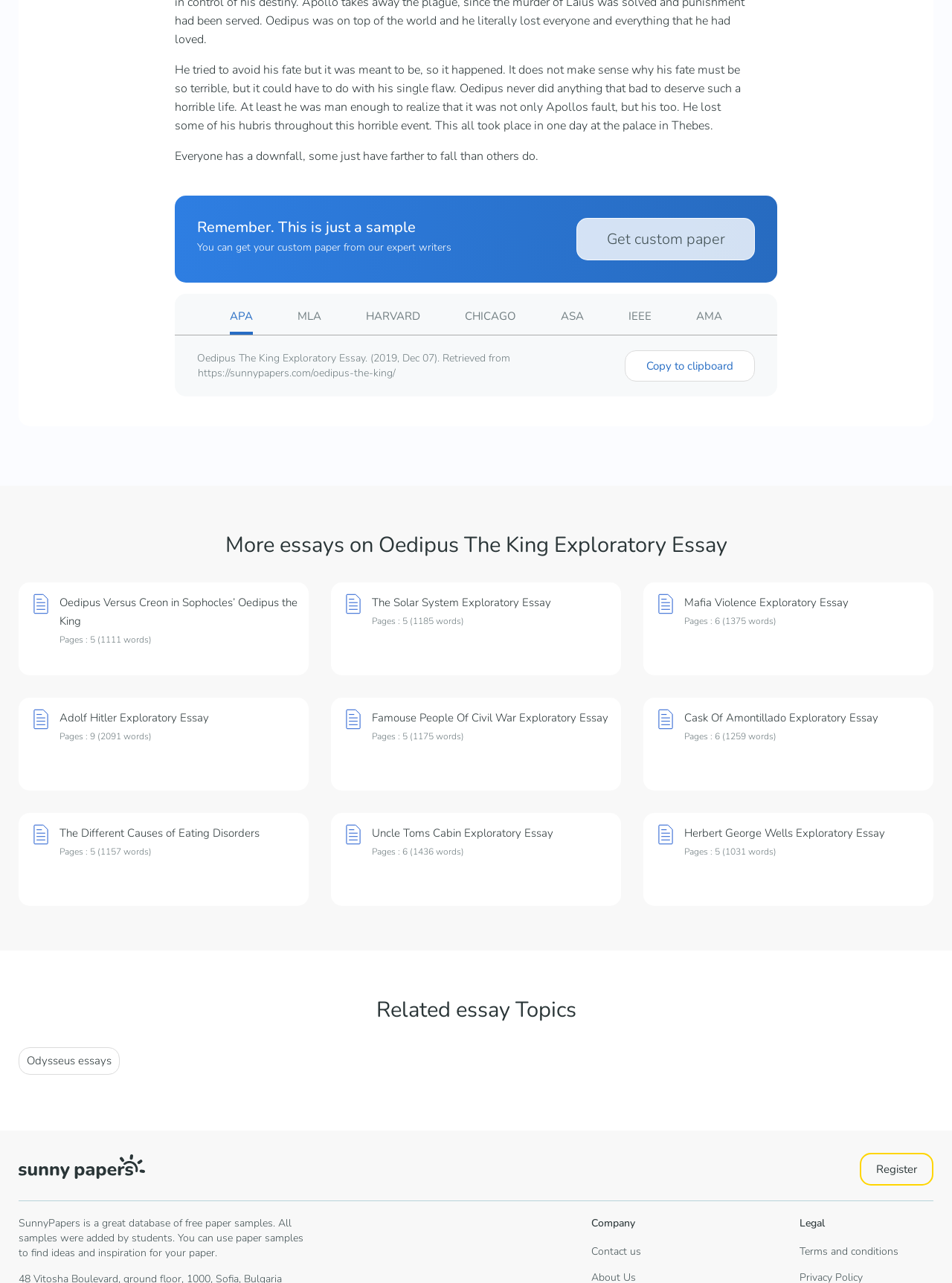Please locate the clickable area by providing the bounding box coordinates to follow this instruction: "Contact us".

[0.621, 0.97, 0.673, 0.981]